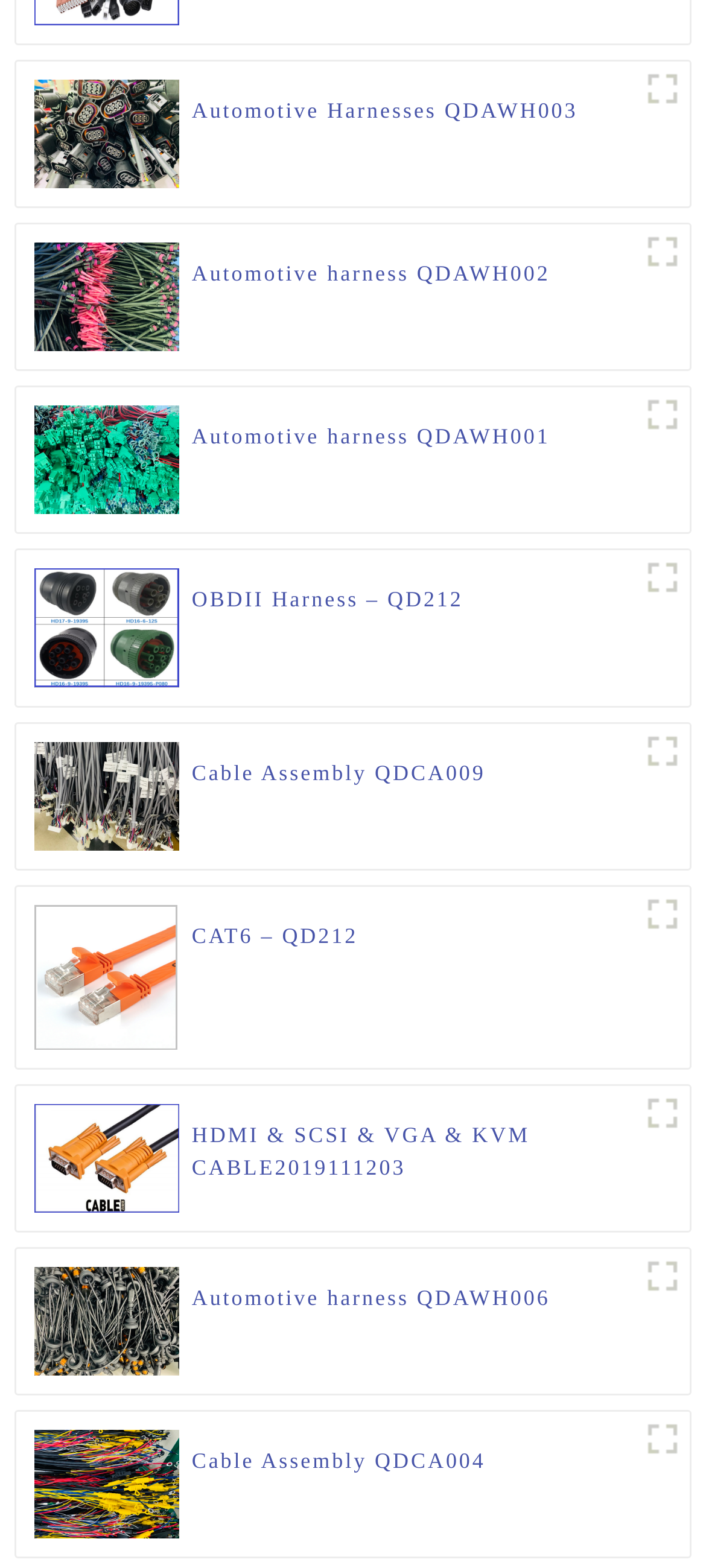What is the product shown in the first figure?
From the details in the image, provide a complete and detailed answer to the question.

The first figure on the webpage shows an image with a caption 'Automotive Harnesses QDAWH003', which indicates that the product being shown is an automotive harness with the model number QDAWH003.